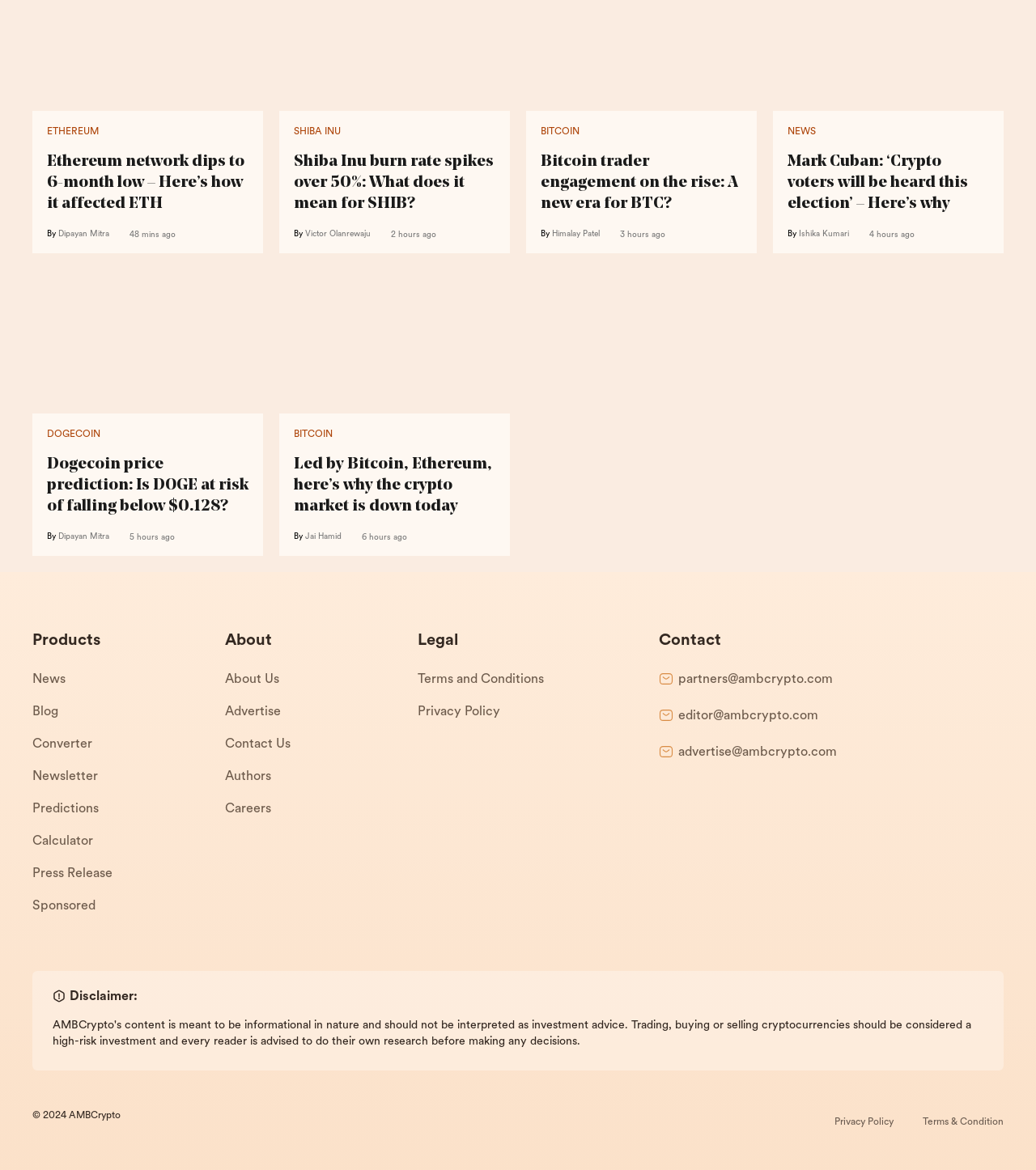Please locate the bounding box coordinates of the element's region that needs to be clicked to follow the instruction: "Check the details of ISSUE 07". The bounding box coordinates should be provided as four float numbers between 0 and 1, i.e., [left, top, right, bottom].

None